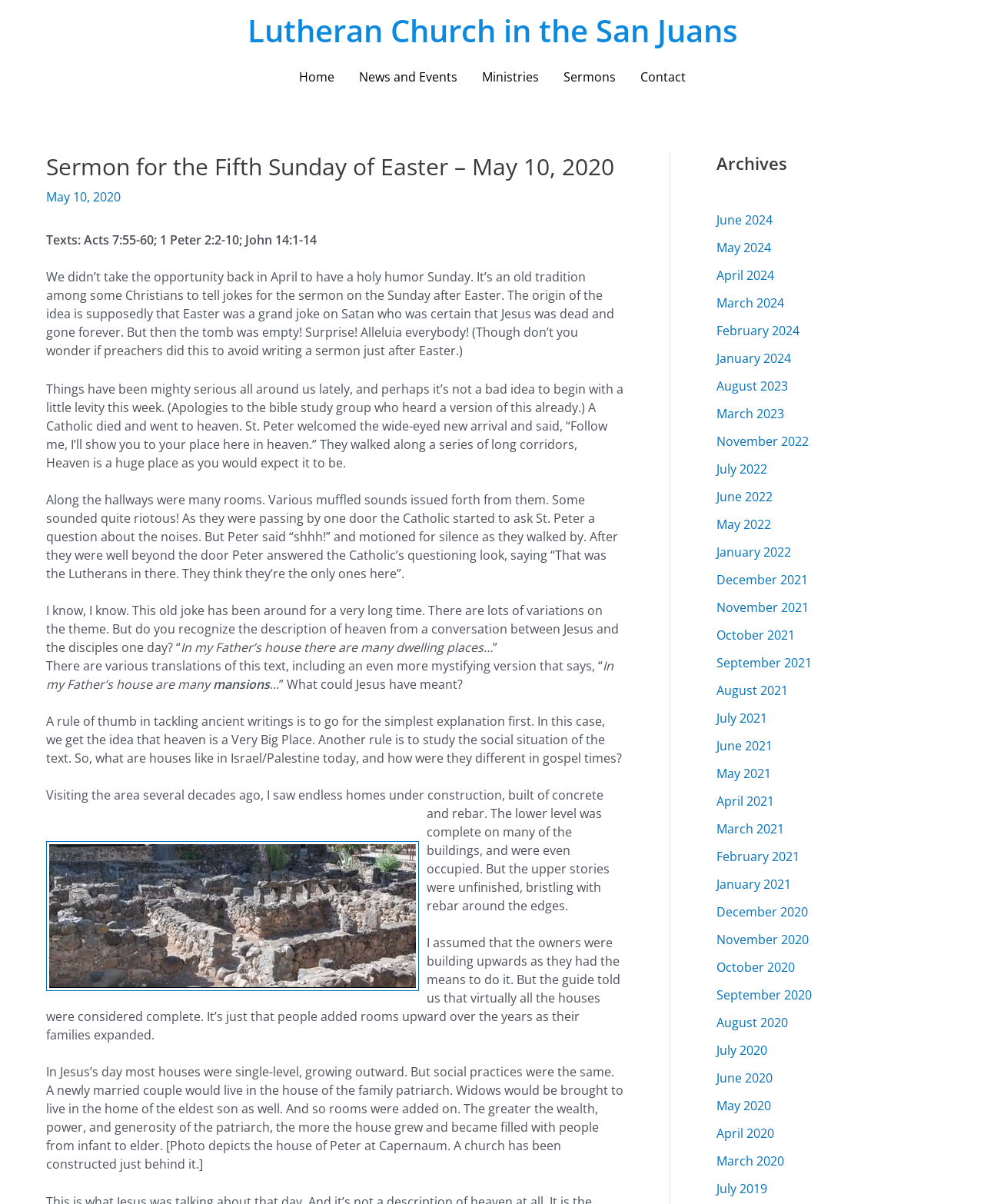What is the name of the church constructed behind the house of Peter at Capernaum?
Using the image as a reference, answer with just one word or a short phrase.

Not mentioned